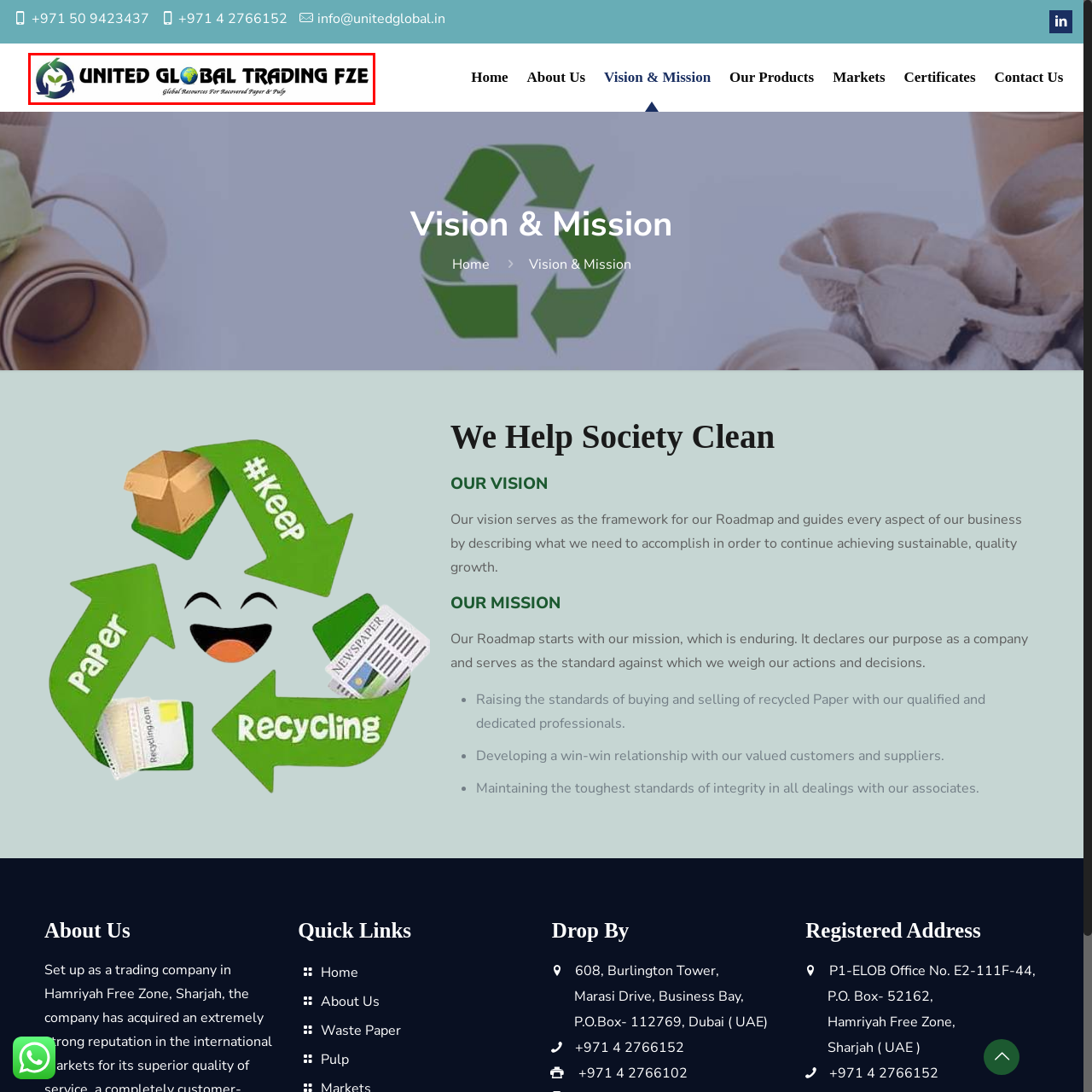Describe meticulously the scene encapsulated by the red boundary in the image.

The image features the logo of United Global Trading FZE, a company that specializes in the procurement and distribution of recycled paper and related products. The logo presents the company name in bold, stylized text, reflecting a commitment to sustainability and global collaboration. An emblem of the Earth, integrated into the design, symbolizes environmental stewardship and the company's global outreach. Beneath the main logo, a tagline states "Global Resources for Recycled Paper & Pulp," emphasizing the company's dedication to providing sustainable resources while catering to a worldwide clientele. This visual branding effectively conveys the core mission and vision of the company in the recycling and waste management sector.